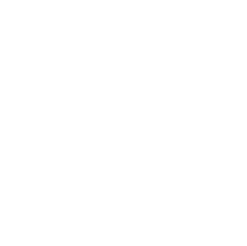What feature does the mirror have to provide optimal illumination?
Answer the question with a thorough and detailed explanation.

According to the caption, the mirror includes built-in lighting to provide optimal illumination, making it easier to see one's features clearly in various lighting conditions.